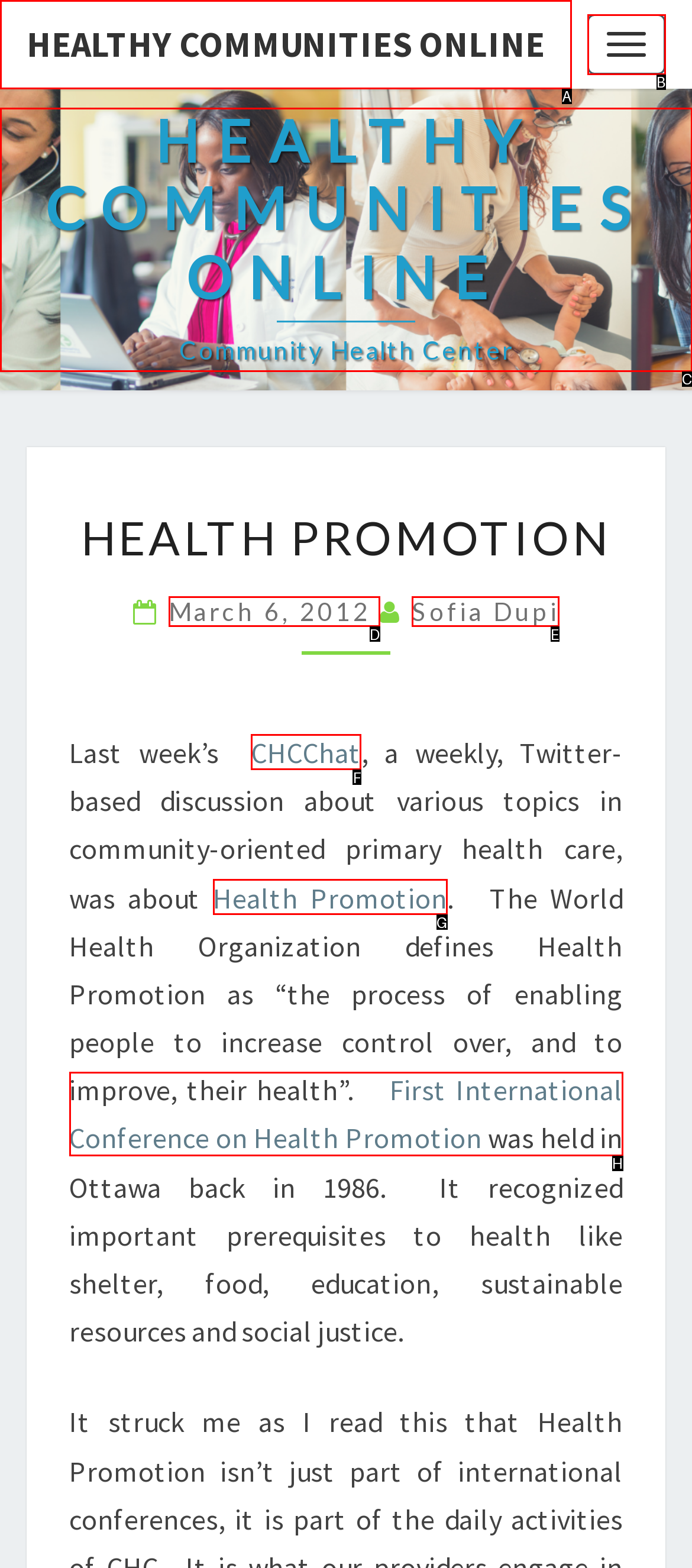Pick the HTML element that should be clicked to execute the task: Visit HEALTHY COMMUNITIES ONLINE Community Health Center
Respond with the letter corresponding to the correct choice.

C